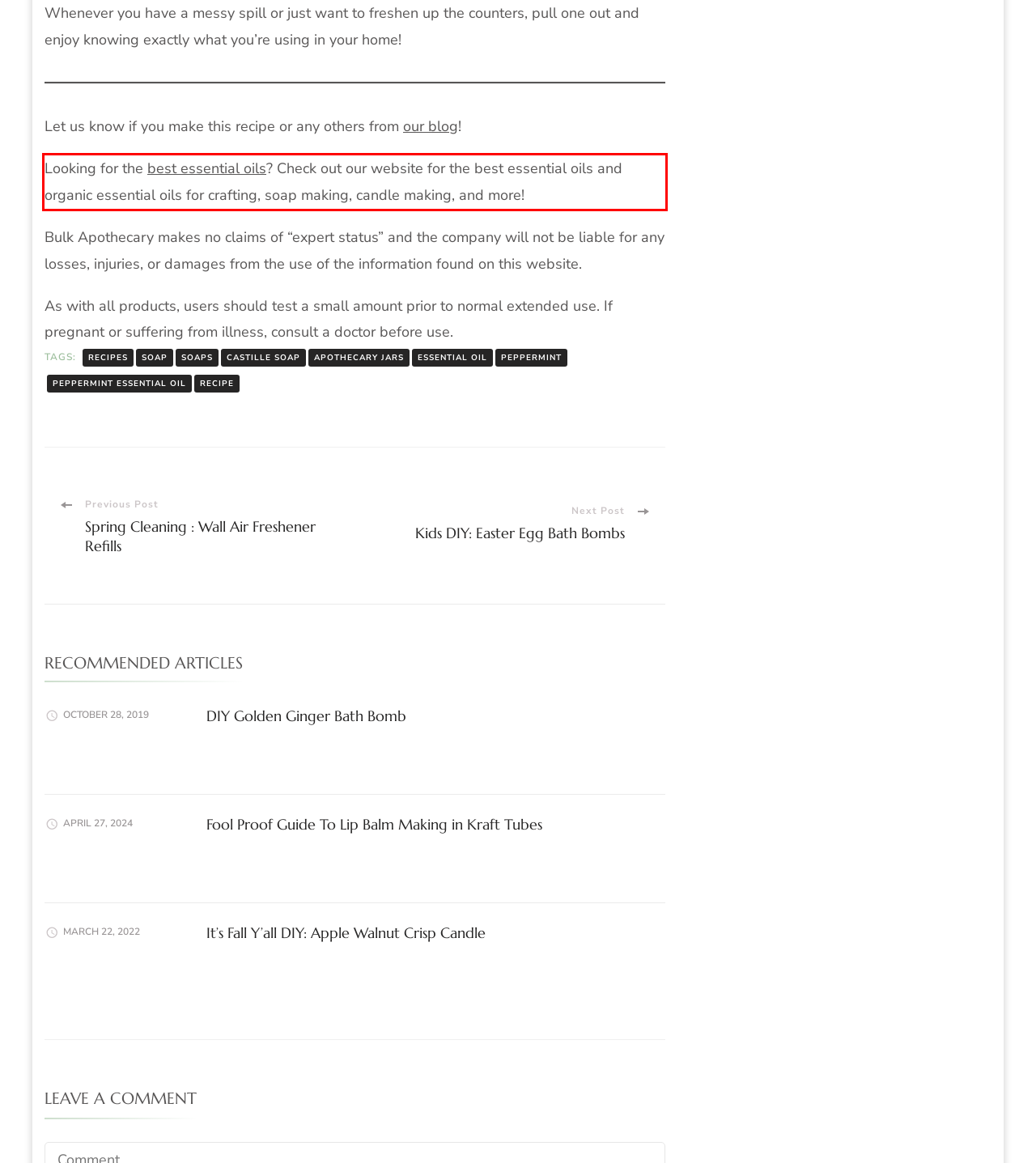You are presented with a webpage screenshot featuring a red bounding box. Perform OCR on the text inside the red bounding box and extract the content.

Looking for the best essential oils? Check out our website for the best essential oils and organic essential oils for crafting, soap making, candle making, and more!